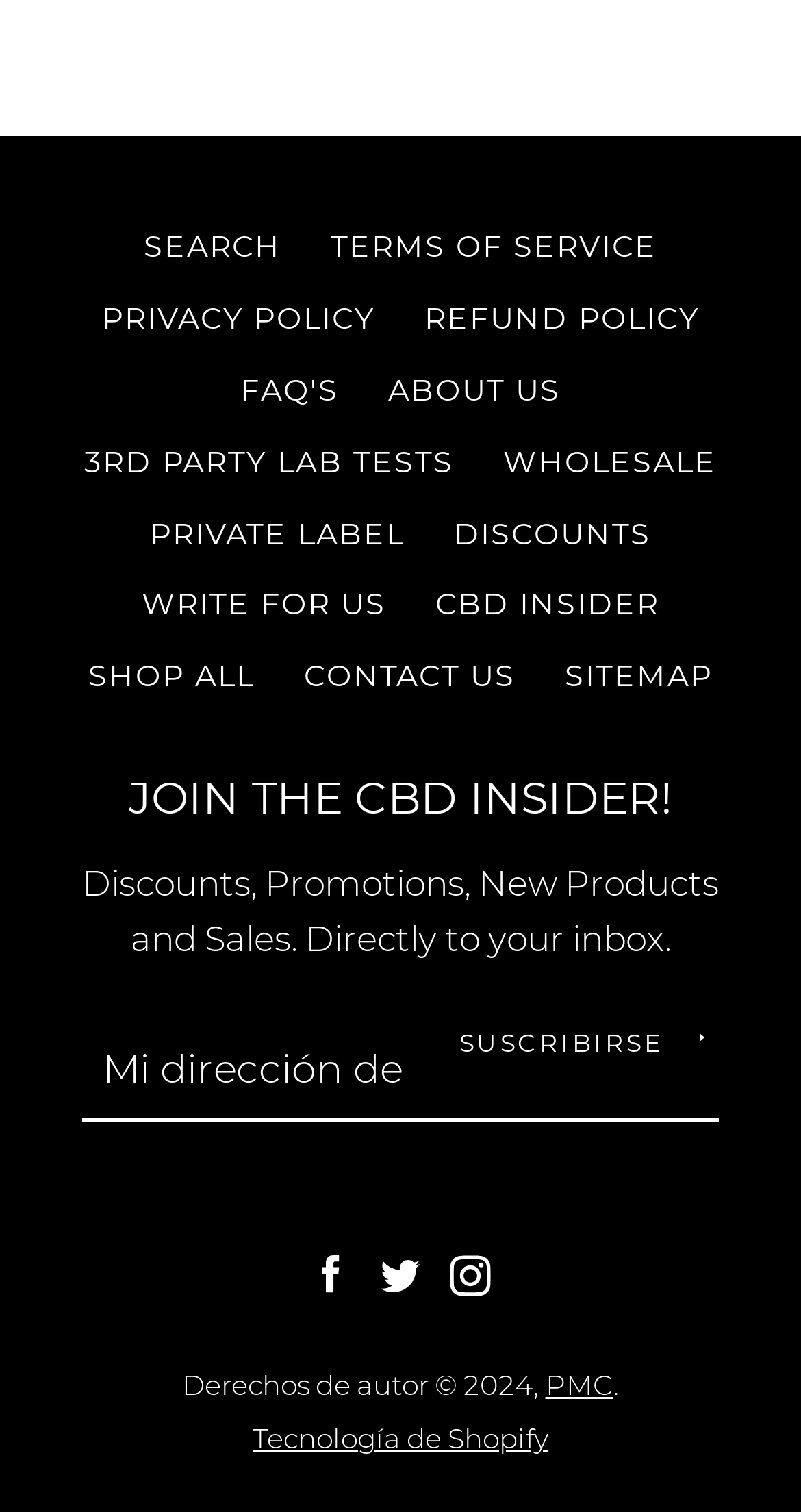Highlight the bounding box coordinates of the element that should be clicked to carry out the following instruction: "Subscribe to the newsletter". The coordinates must be given as four float numbers ranging from 0 to 1, i.e., [left, top, right, bottom].

[0.555, 0.673, 0.897, 0.74]